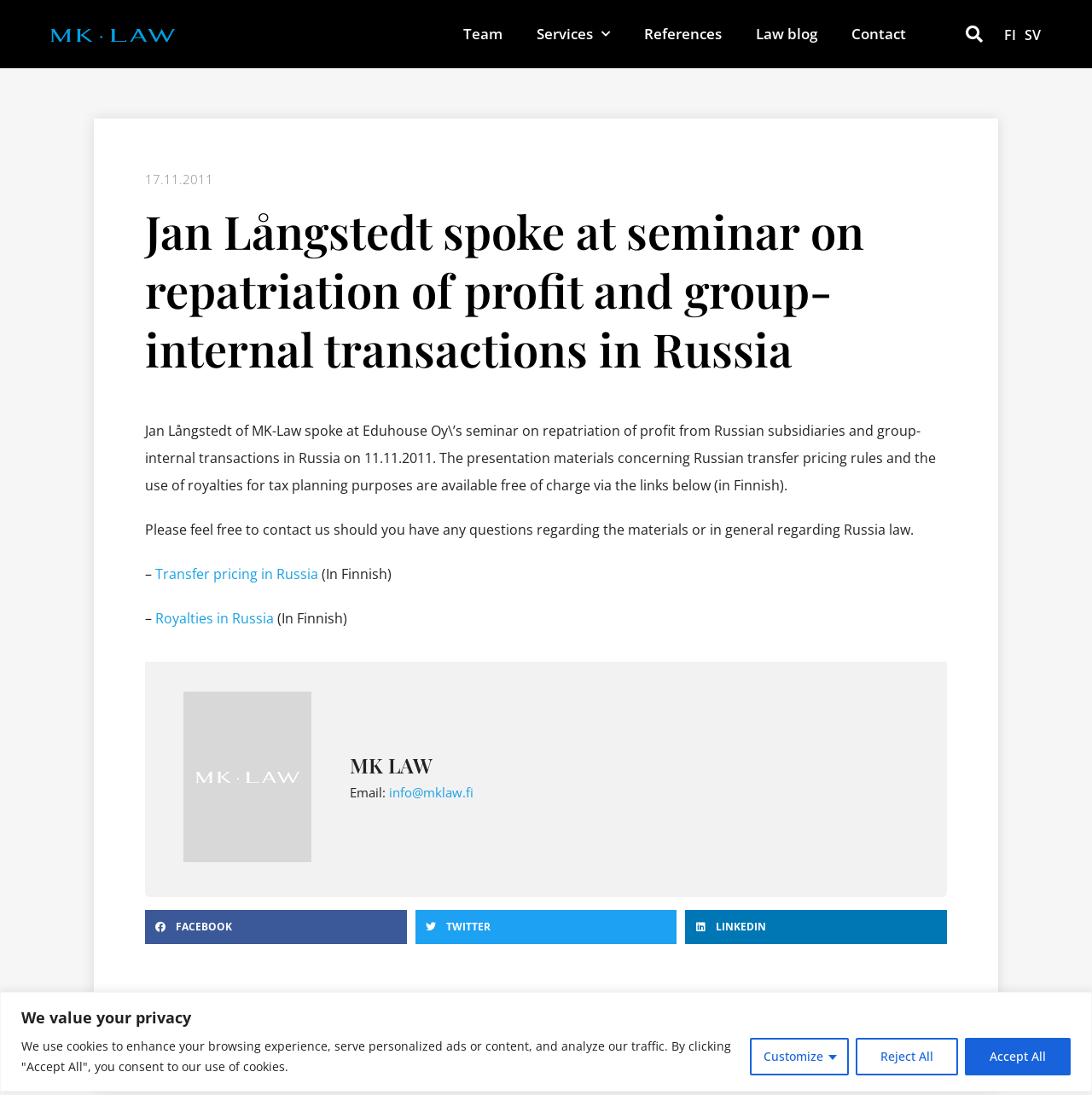Please indicate the bounding box coordinates of the element's region to be clicked to achieve the instruction: "Contact MK LAW via email". Provide the coordinates as four float numbers between 0 and 1, i.e., [left, top, right, bottom].

[0.356, 0.716, 0.434, 0.731]